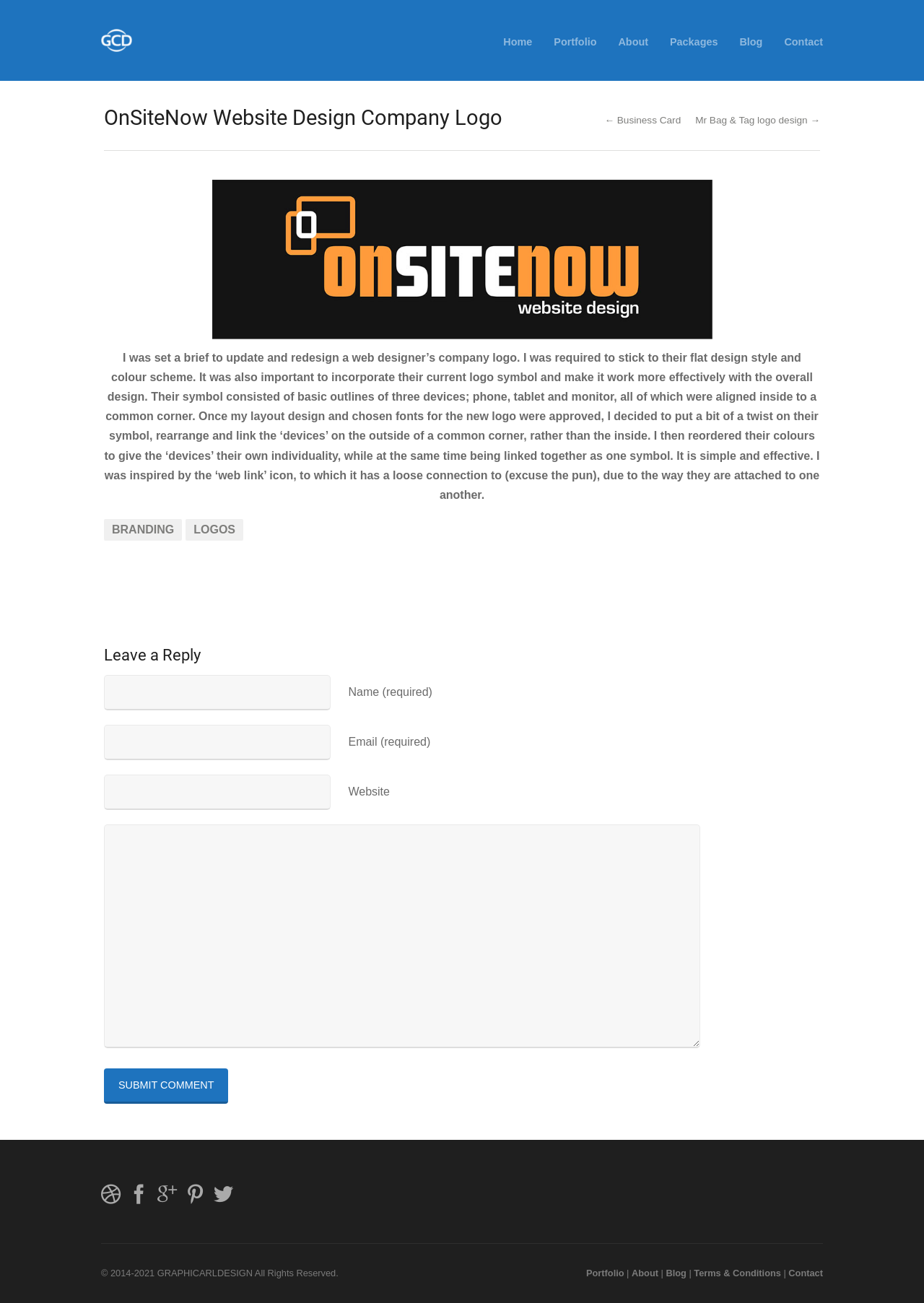What is the company name of the website?
Based on the screenshot, respond with a single word or phrase.

OnSiteNow